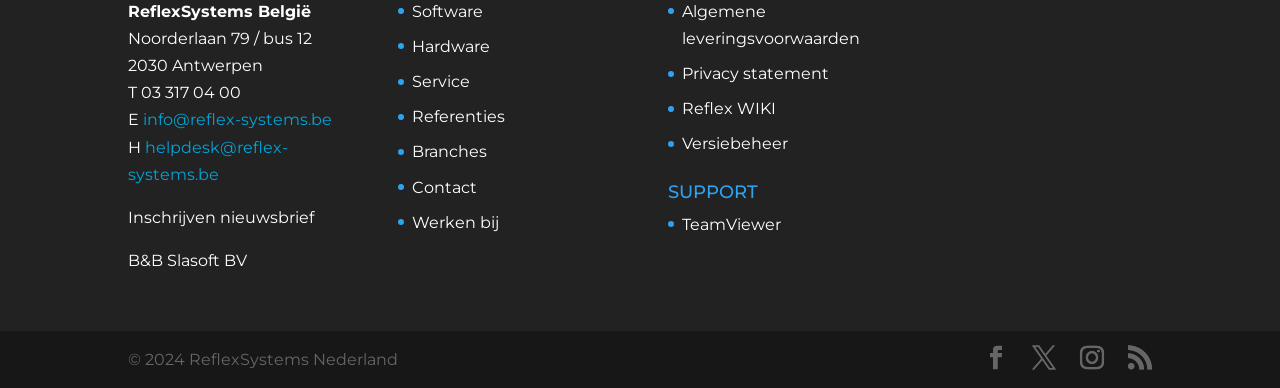From the image, can you give a detailed response to the question below:
What are the main categories on the webpage?

The main categories on the webpage can be found in the middle section, which includes links to 'Software', 'Hardware', 'Service', 'Referenties', 'Branches', 'Contact', and 'Werken bij'.